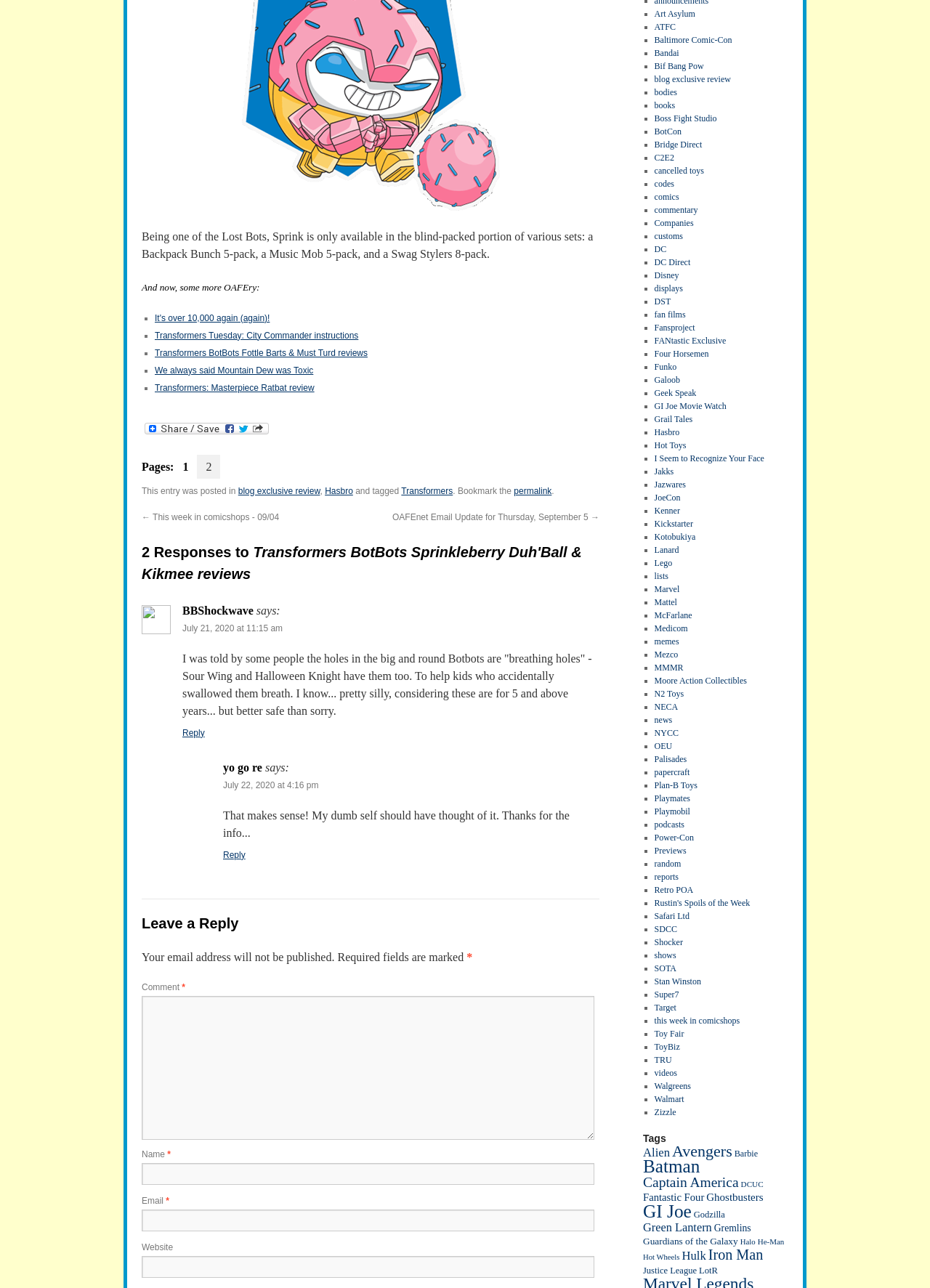What can be done with the 'Reply to' links?
Using the image provided, answer with just one word or phrase.

Respond to comments